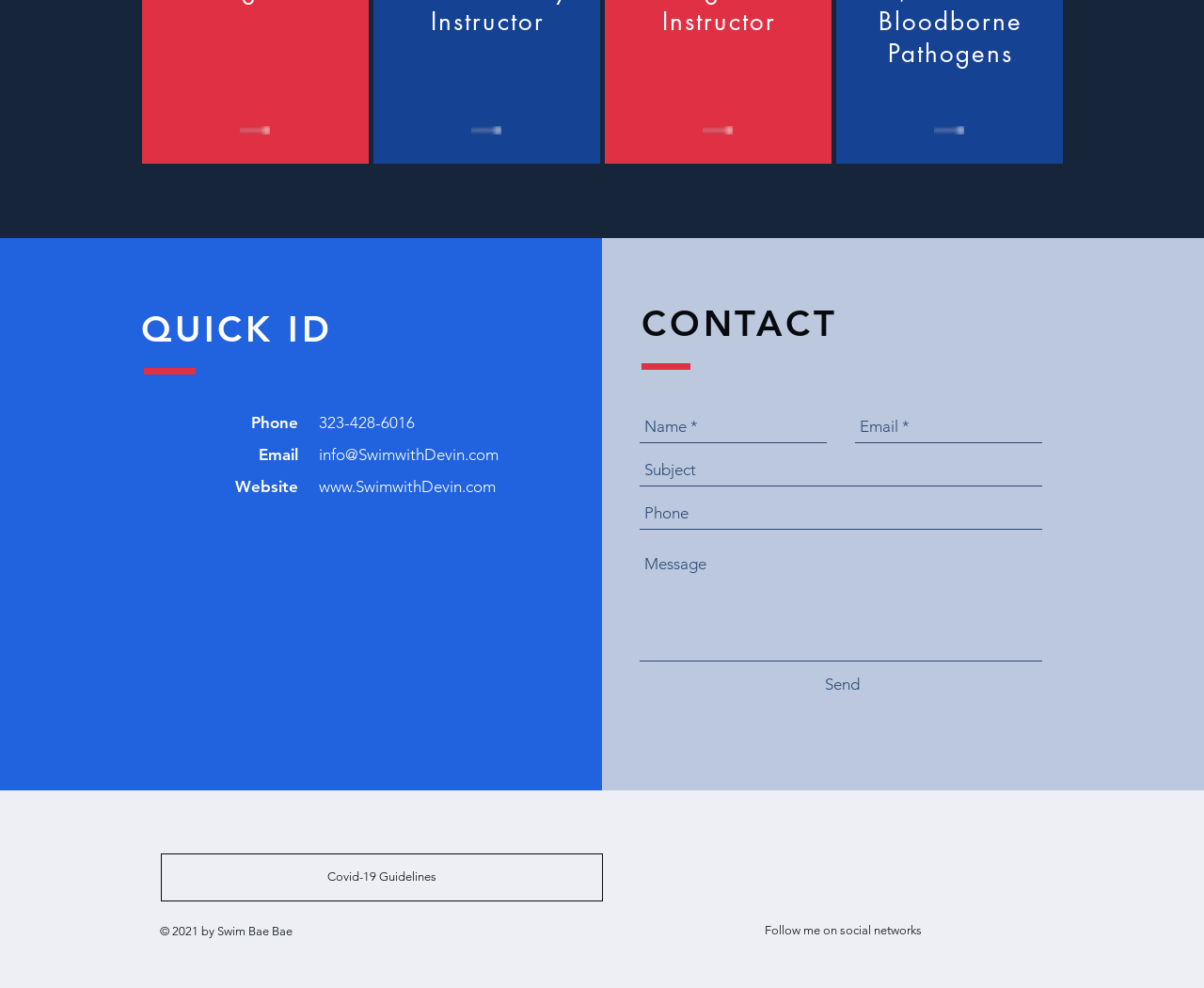Locate the bounding box coordinates of the clickable part needed for the task: "Visit the website".

[0.265, 0.483, 0.412, 0.502]